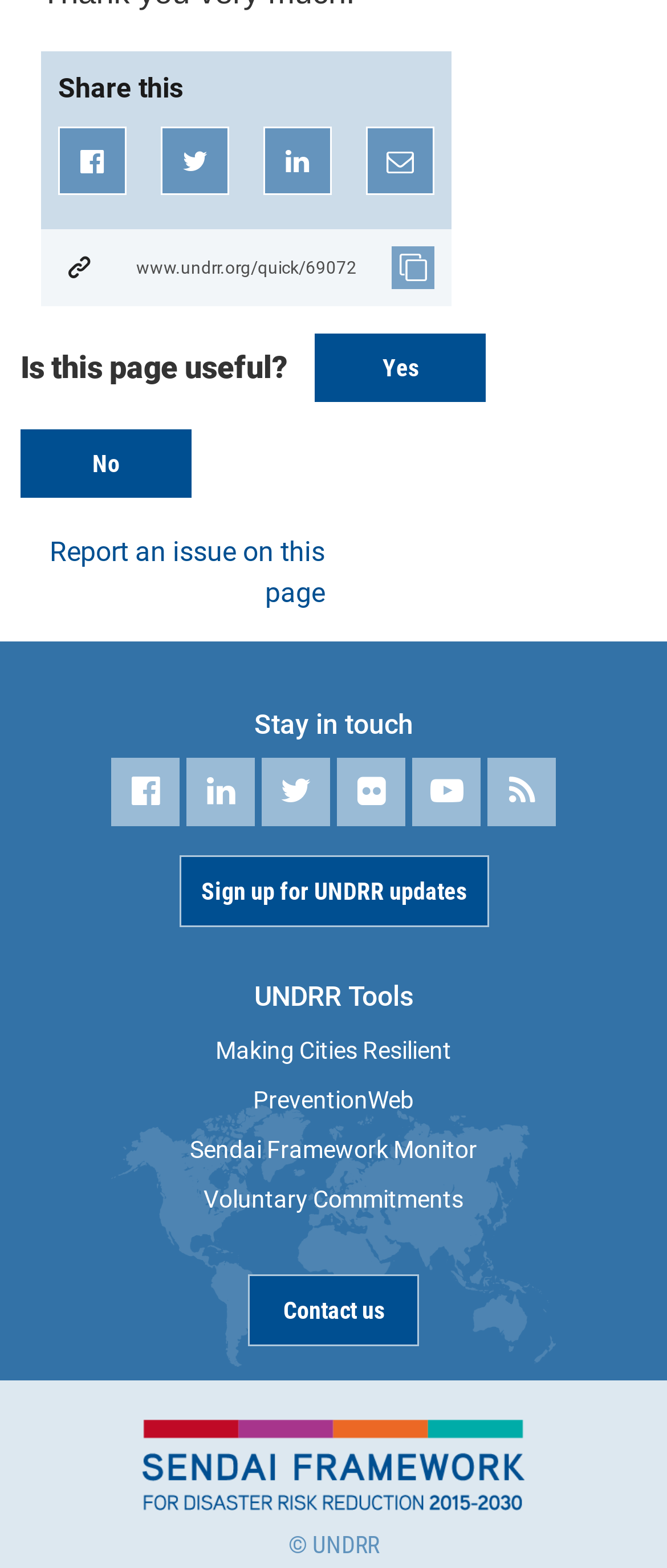How many ways can you provide feedback on the page?
Based on the screenshot, provide a one-word or short-phrase response.

3